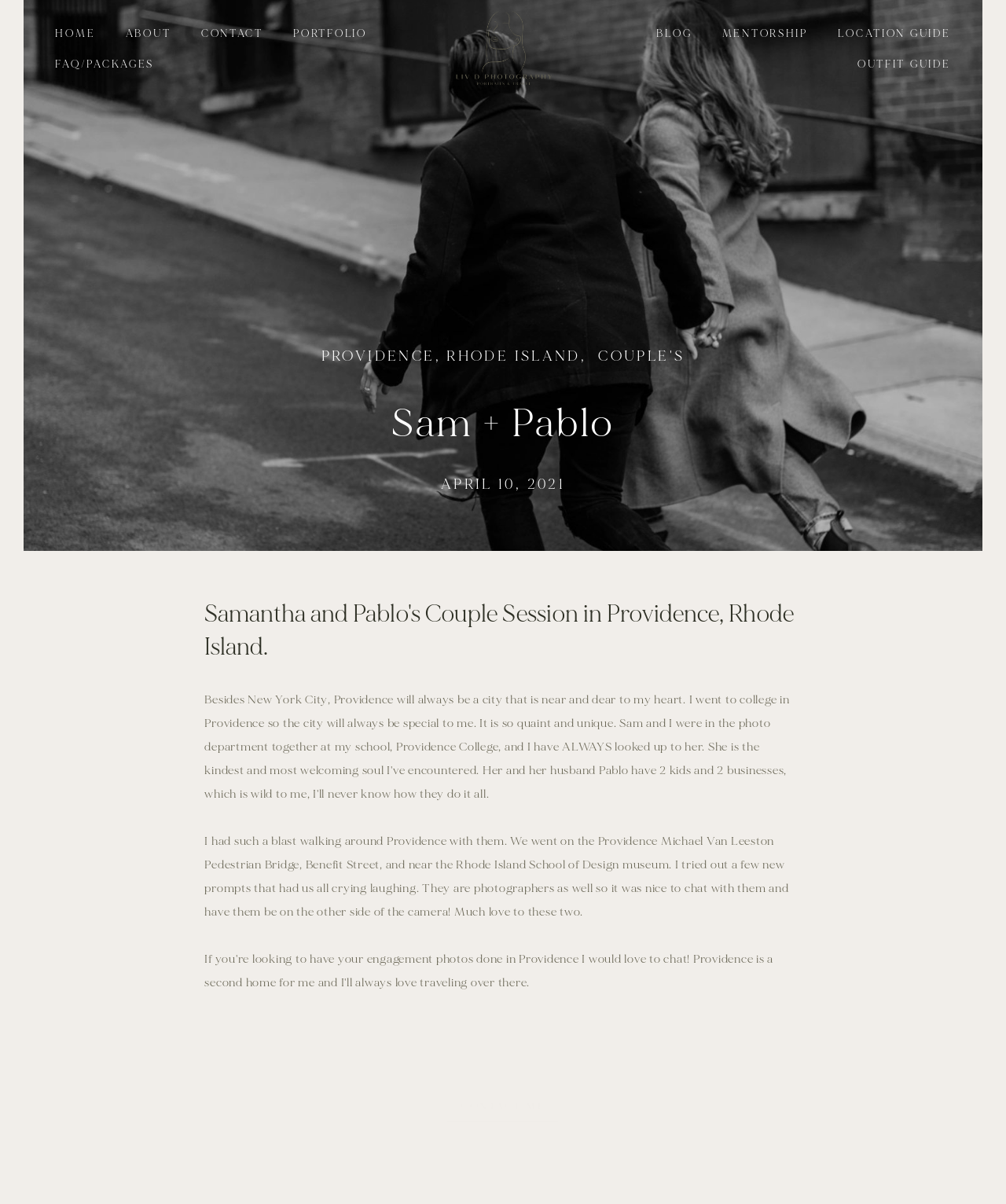For the following element description, predict the bounding box coordinates in the format (top-left x, top-left y, bottom-right x, bottom-right y). All values should be floating point numbers between 0 and 1. Description: Providence, Rhode Island,

[0.319, 0.287, 0.595, 0.311]